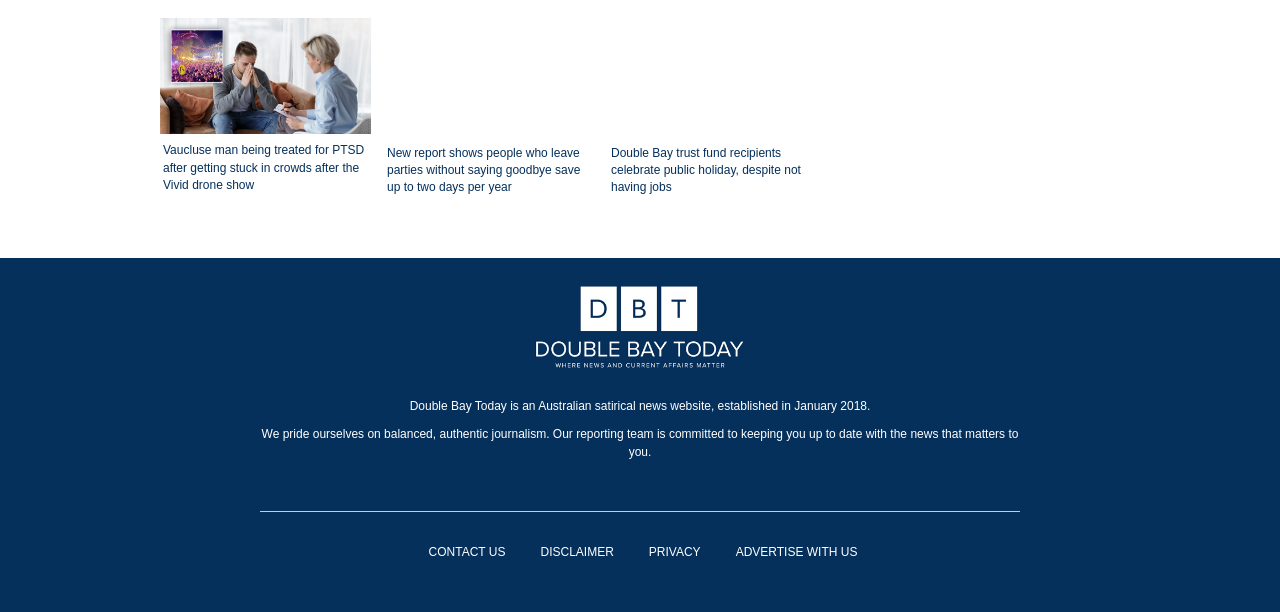What is the name of the satirical news website? Using the information from the screenshot, answer with a single word or phrase.

Double Bay Today